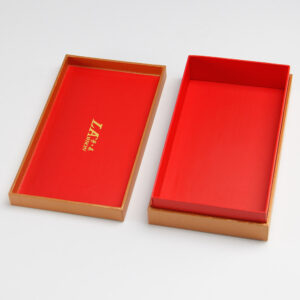Provide a comprehensive description of the image.

The image features a beautifully designed packaging box, showcasing two separate components: the base and the lid. The exterior of the box is a sophisticated golden color, while the interior is vivid red, creating a striking contrast. The box is neatly laid flat, with the lid slightly off to the side, emphasizing its elegant design. This packaging is likely intended for high-end products, offering an attractive and luxurious presentation that enhances the product inside. Such packaging is commonly used for items like cosmetics, jewelry, or specialty gifts, reinforcing the idea of premium quality and thoughtful presentation.